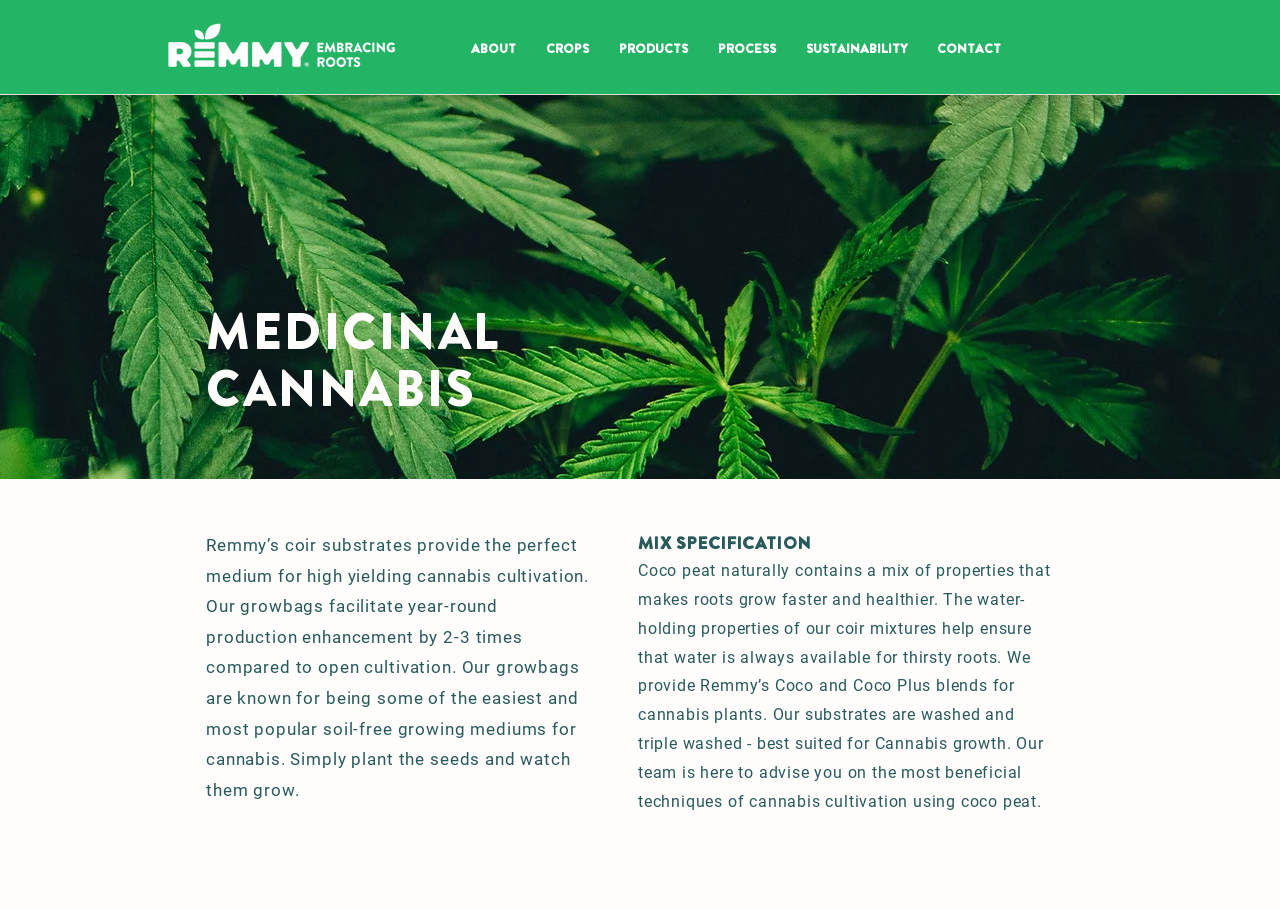What is the purpose of Coco peat in Remmy's products?
Based on the visual information, provide a detailed and comprehensive answer.

The purpose of Coco peat in Remmy's products is to help roots grow faster and healthier, as it naturally contains a mix of properties that makes roots grow faster and healthier, and its water-holding properties ensure that water is always available for thirsty roots.